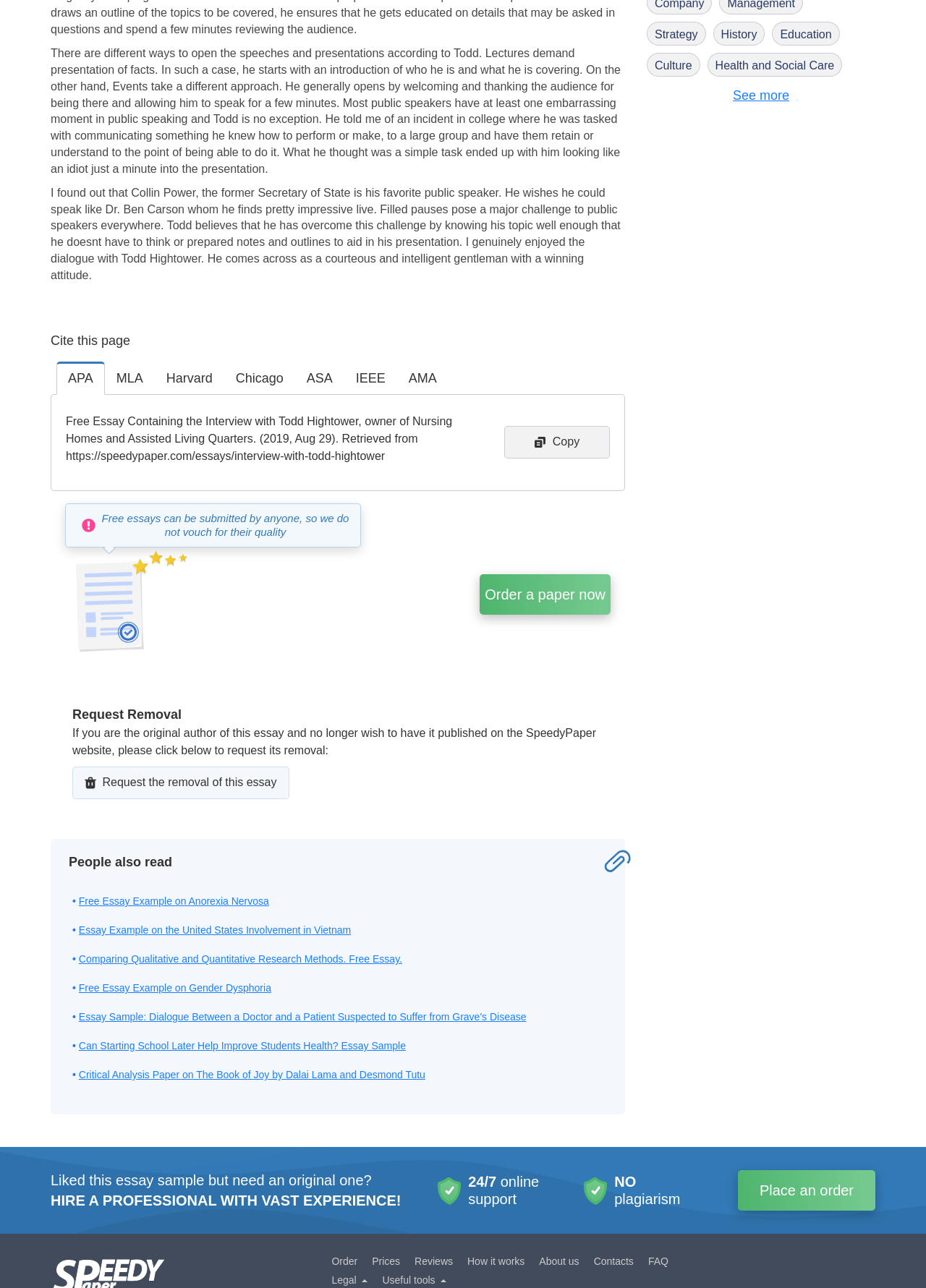Please pinpoint the bounding box coordinates for the region I should click to adhere to this instruction: "Place an order".

[0.797, 0.909, 0.945, 0.94]